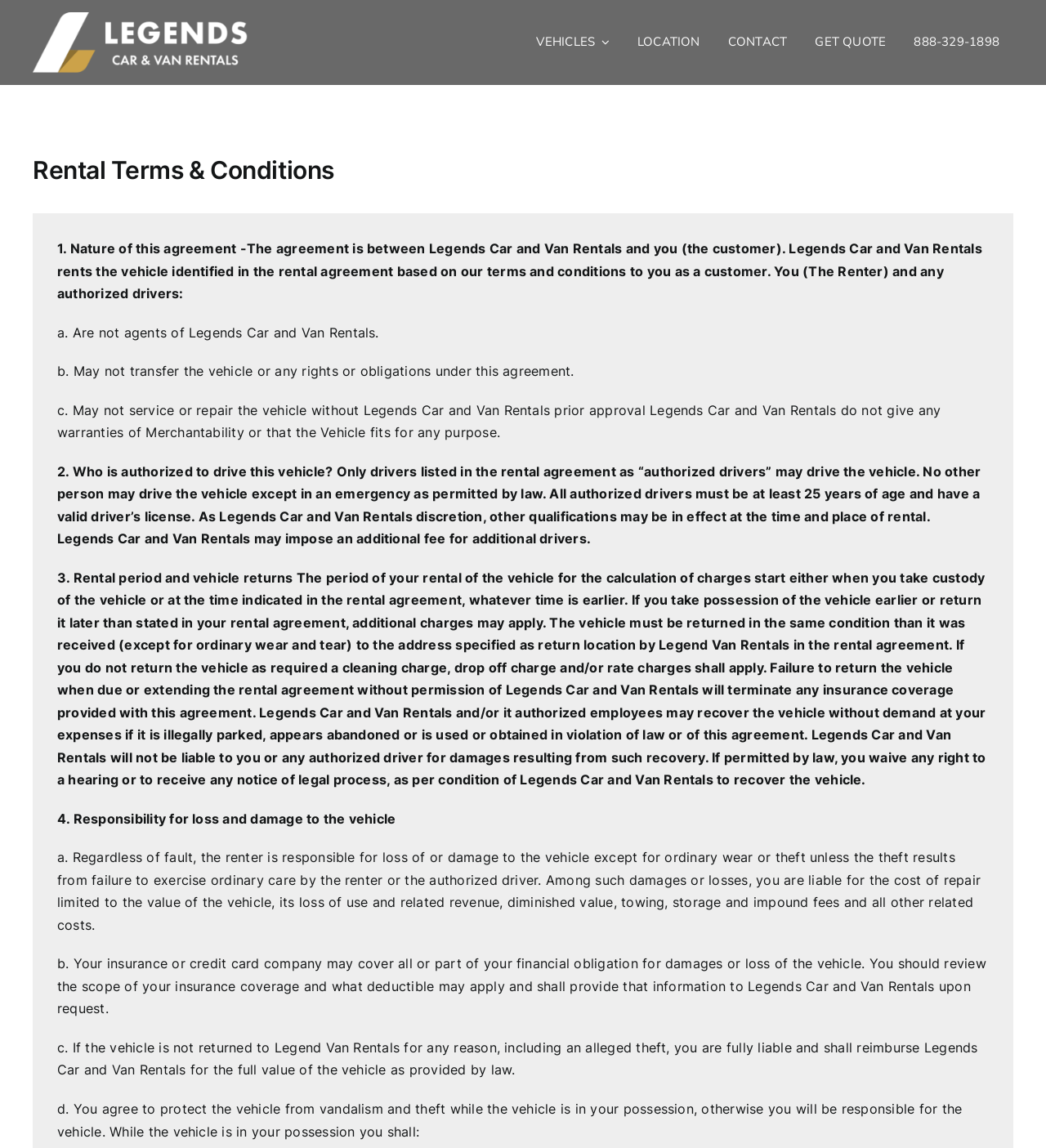What is the minimum age requirement for authorized drivers?
Please provide a comprehensive answer based on the contents of the image.

I found the answer by reading the section '2. Who is authorized to drive this vehicle?' which states 'All authorized drivers must be at least 25 years of age and have a valid driver’s license.' This indicates that the minimum age requirement for authorized drivers is 25 years.